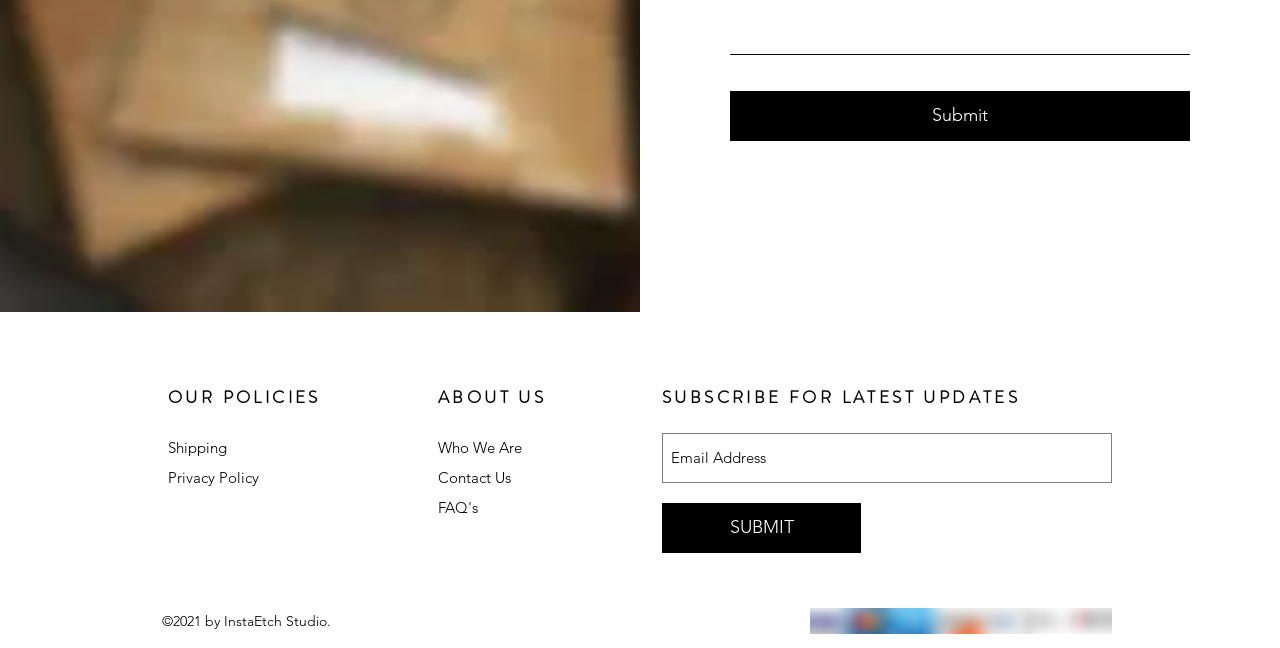Identify the bounding box for the given UI element using the description provided. Coordinates should be in the format (top-left x, top-left y, bottom-right x, bottom-right y) and must be between 0 and 1. Here is the description: aria-label="Email Address" name="email" placeholder="Email Address"

[0.517, 0.668, 0.869, 0.745]